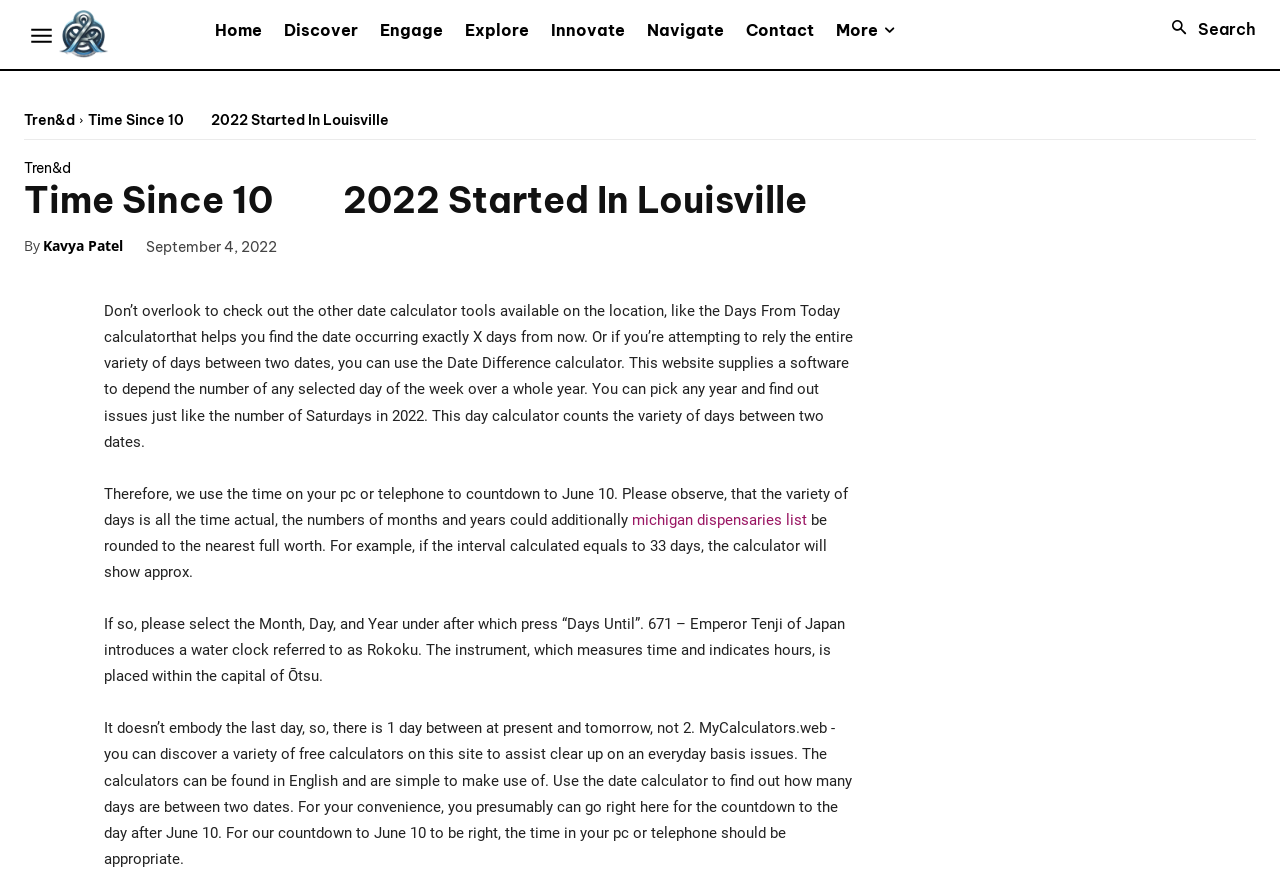Determine the bounding box coordinates for the element that should be clicked to follow this instruction: "Explore the Juniper Bonsai Tree Trained in Jin Style". The coordinates should be given as four float numbers between 0 and 1, in the format [left, top, right, bottom].

None